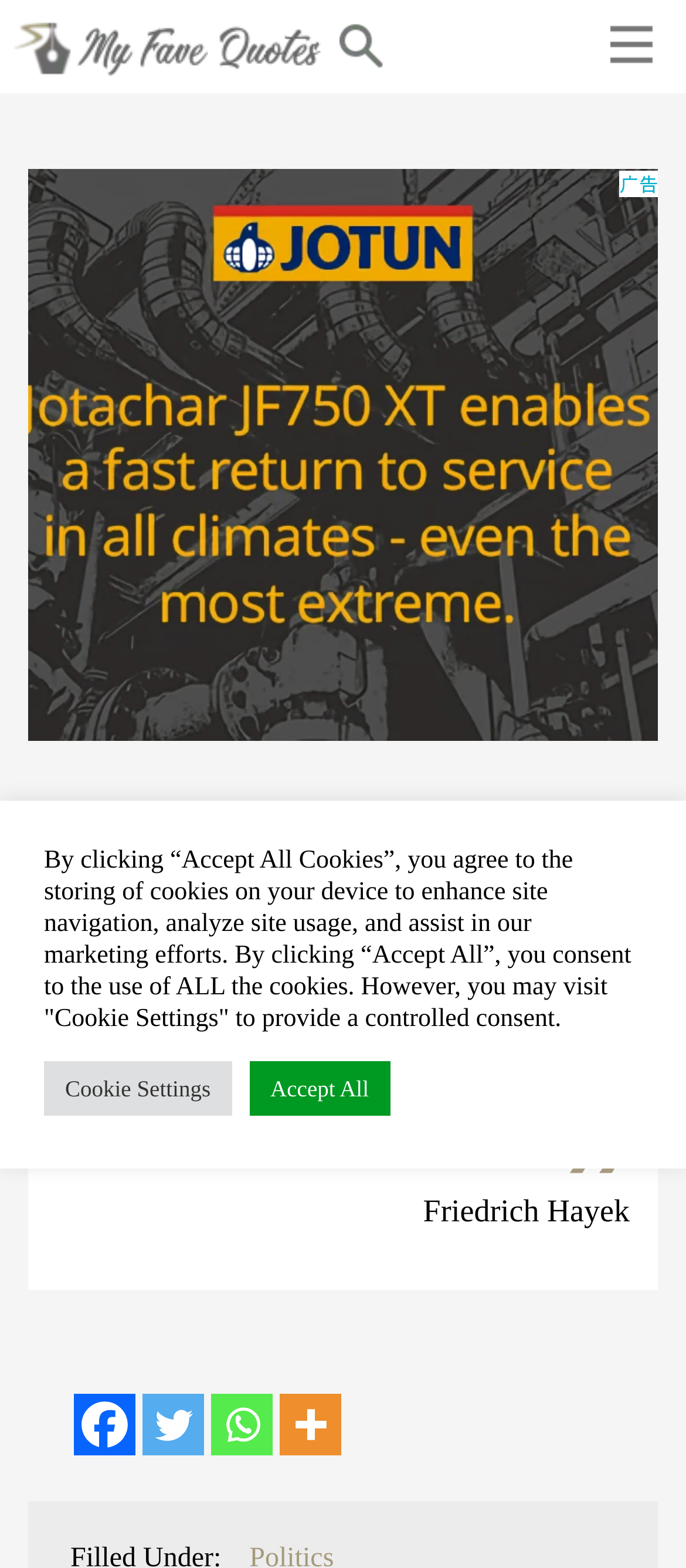How many social media links are there?
Use the image to give a comprehensive and detailed response to the question.

There are 4 social media links, which are Facebook, Twitter, Whatsapp, and More, mentioned in the link elements with the corresponding text.